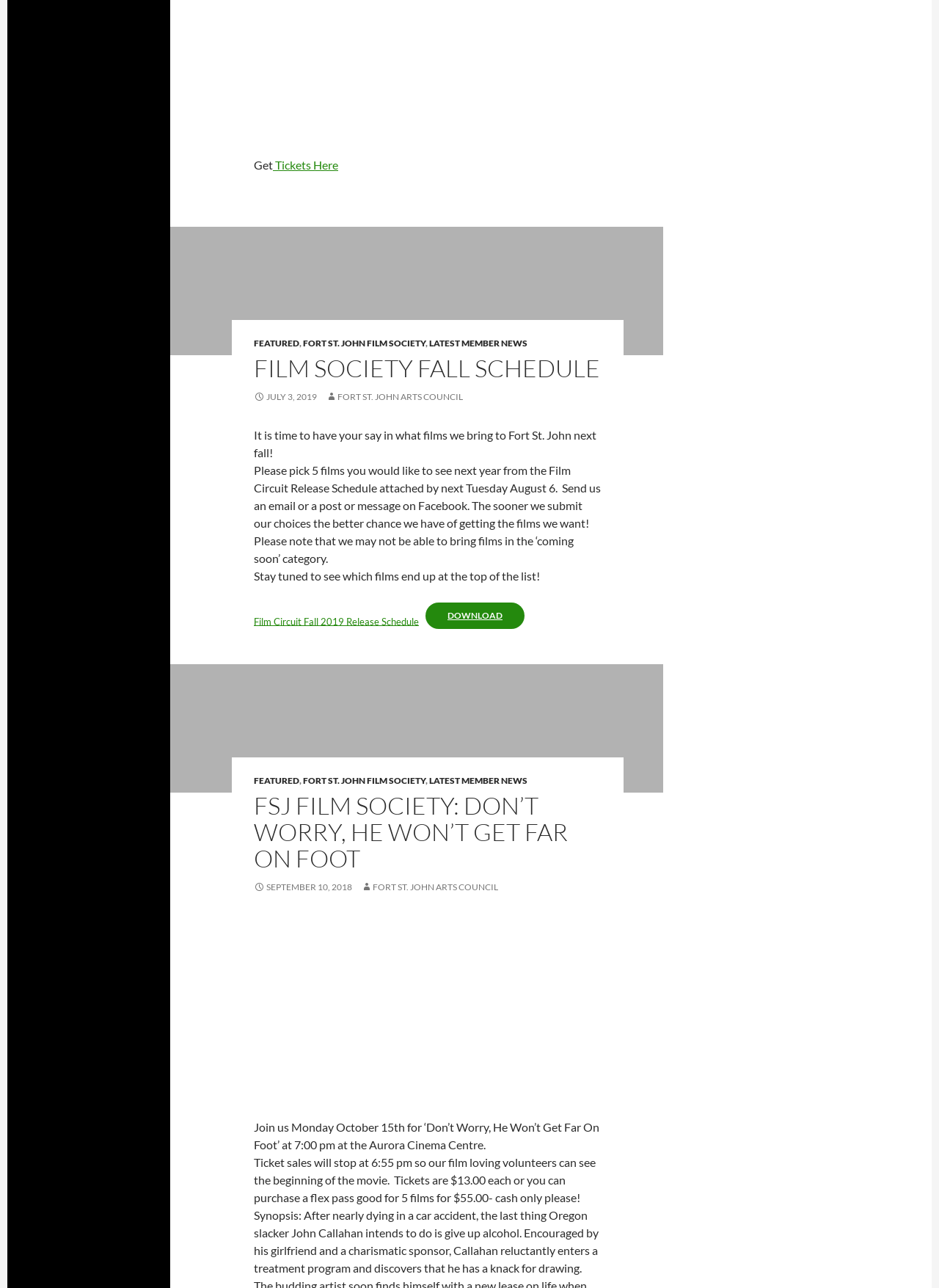Locate the bounding box coordinates of the clickable part needed for the task: "Download 'Film Circuit Fall 2019 Release Schedule'".

[0.453, 0.468, 0.559, 0.488]